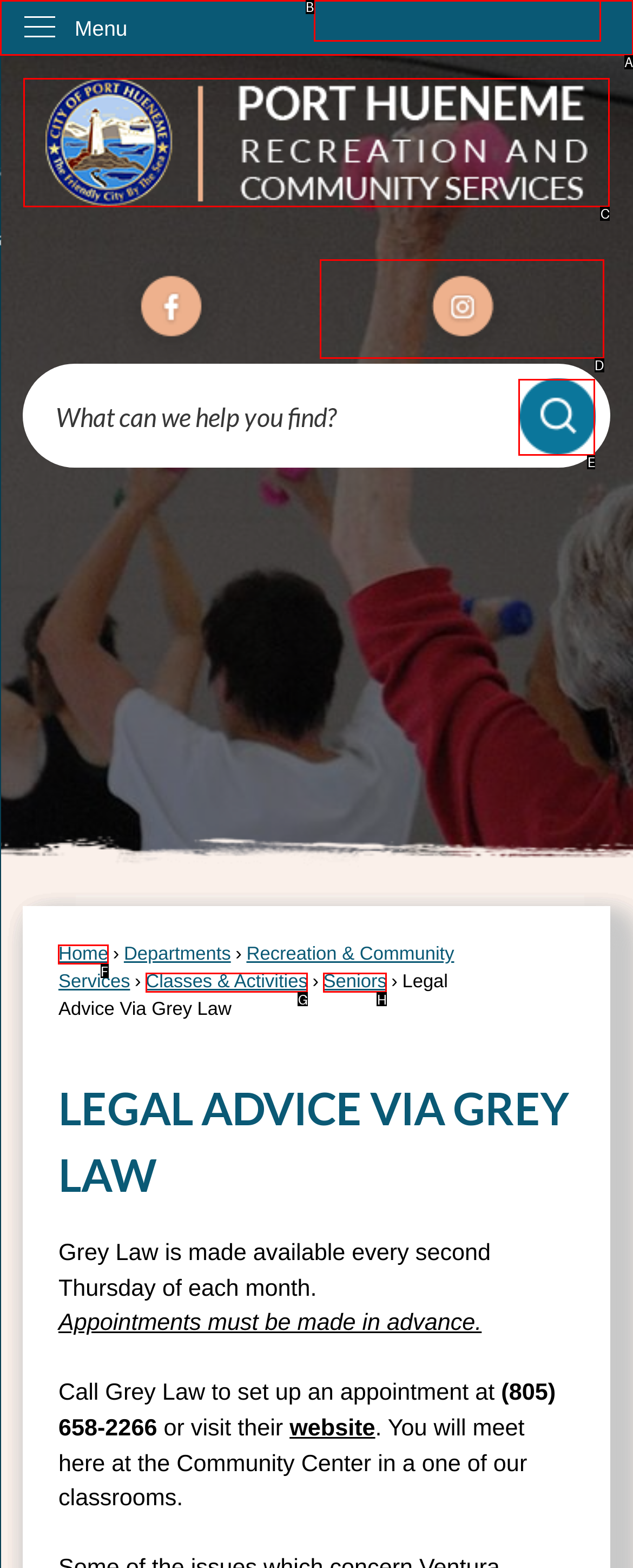Identify the correct letter of the UI element to click for this task: Visit Recreation and Community Services home page
Respond with the letter from the listed options.

C